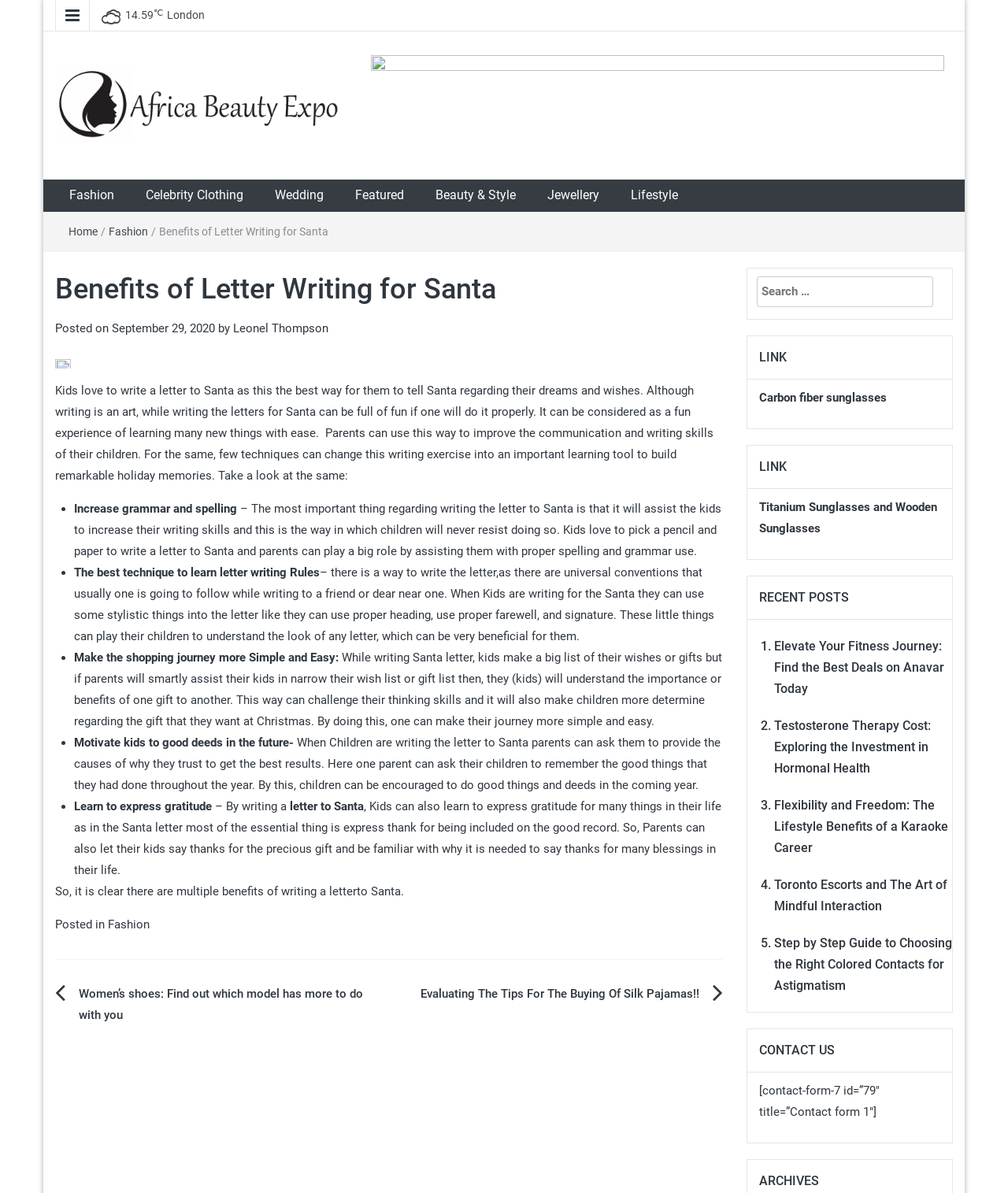Select the bounding box coordinates of the element I need to click to carry out the following instruction: "Click on the link to write a letter to Santa".

[0.055, 0.322, 0.708, 0.405]